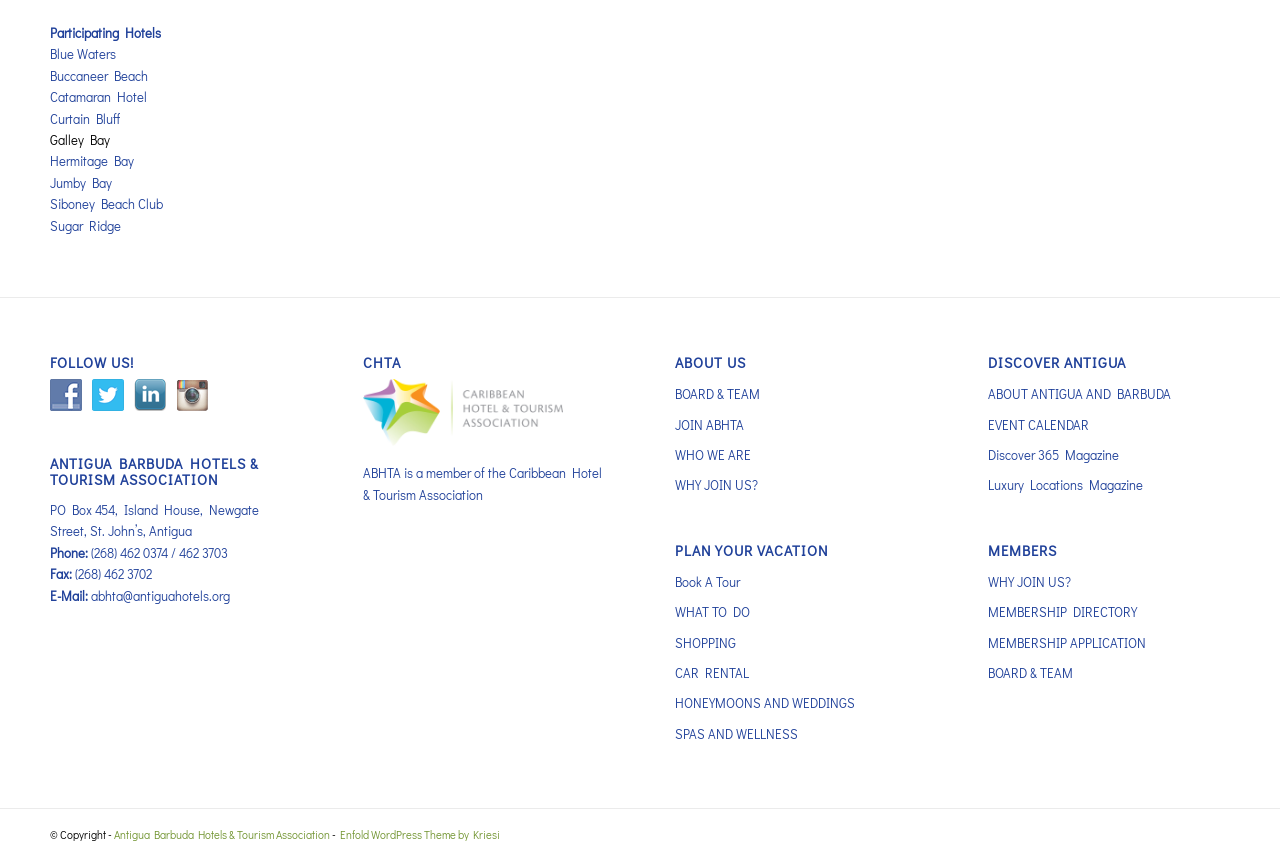What is the name of the association?
Based on the screenshot, respond with a single word or phrase.

Antigua Barbuda Hotels & Tourism Association